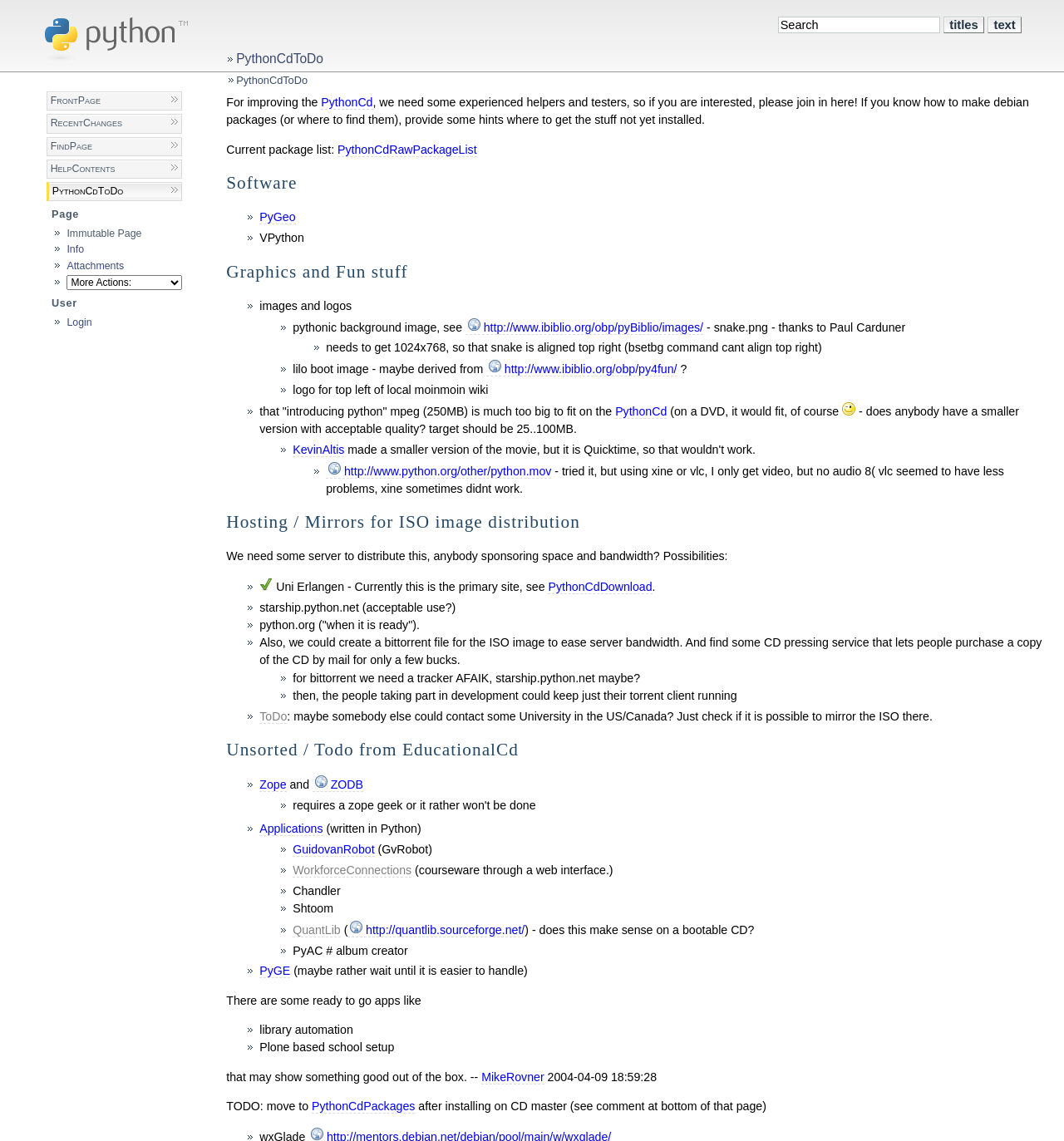Provide the bounding box coordinates of the UI element that matches the description: "Toggle search form".

None